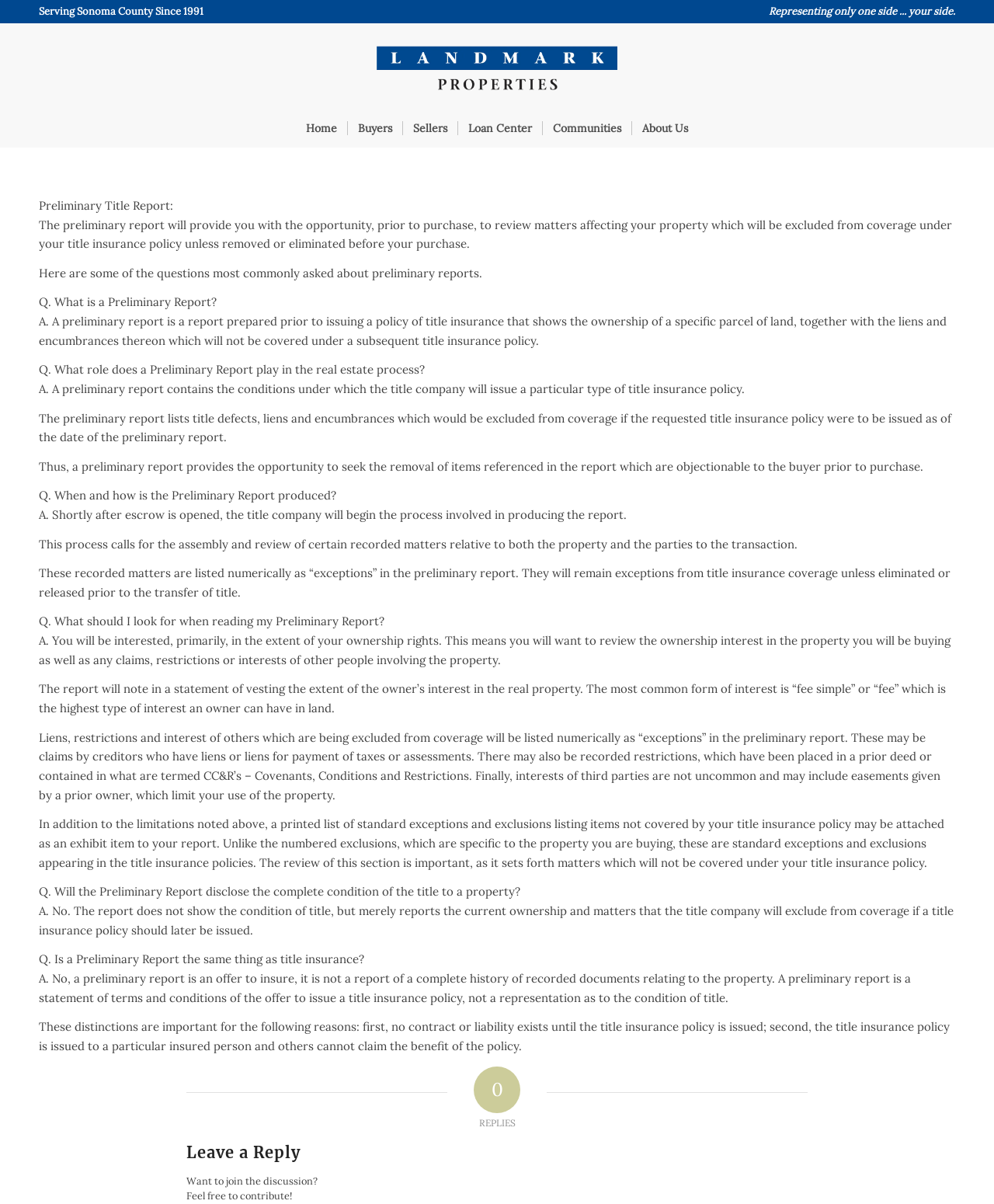What should I look for when reading my preliminary report?
Using the details from the image, give an elaborate explanation to answer the question.

According to the webpage, when reading a preliminary report, one should look for the extent of ownership rights, which means reviewing the ownership interest in the property as well as any claims, restrictions or interests of other people involving the property, and also review the exceptions listed numerically in the report.